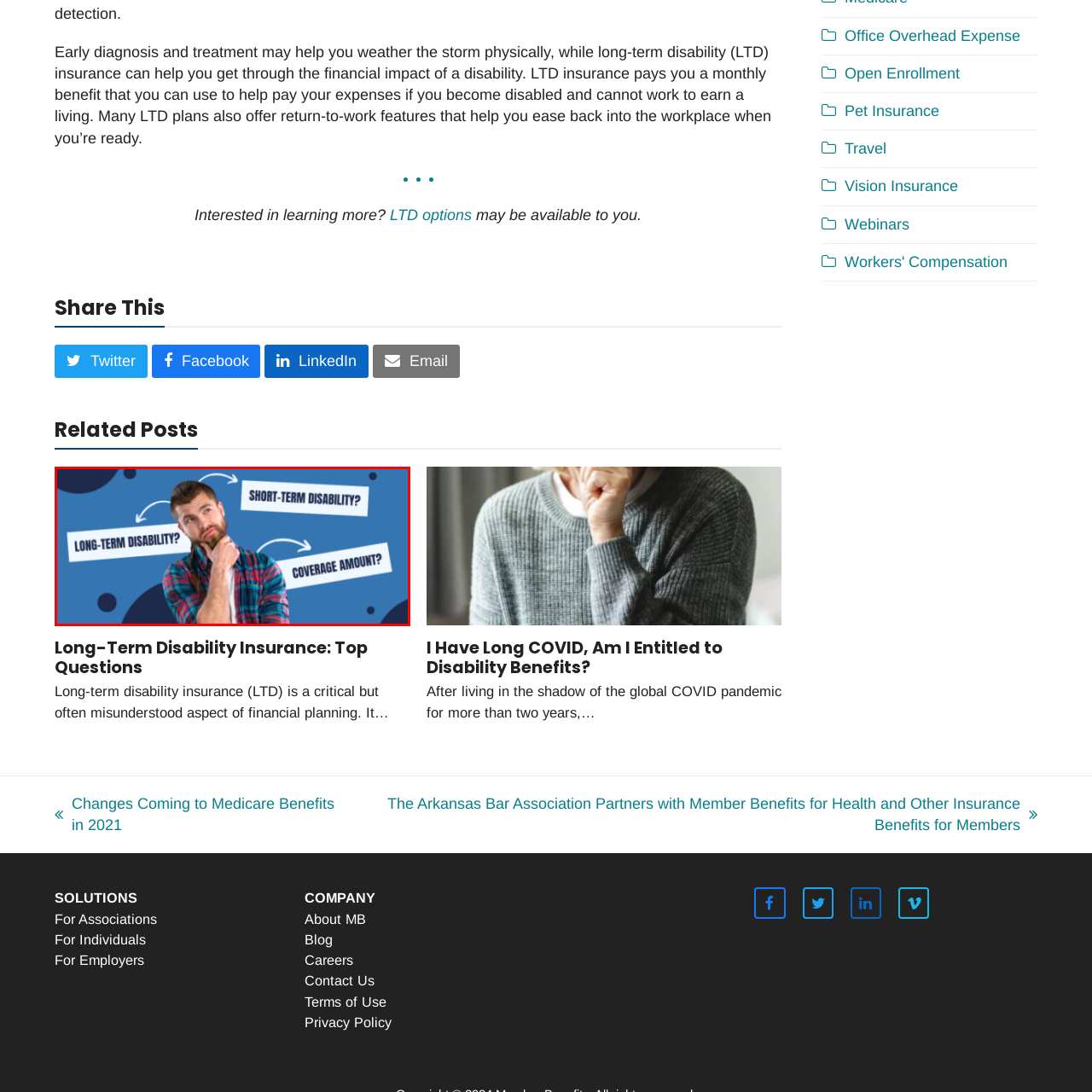Observe the image enclosed by the red border and respond to the subsequent question with a one-word or short phrase:
What are the three questions displayed in the text boxes?

LONG-TERM DISABILITY?, SHORT-TERM DISABILITY?, COVERAGE AMOUNT?